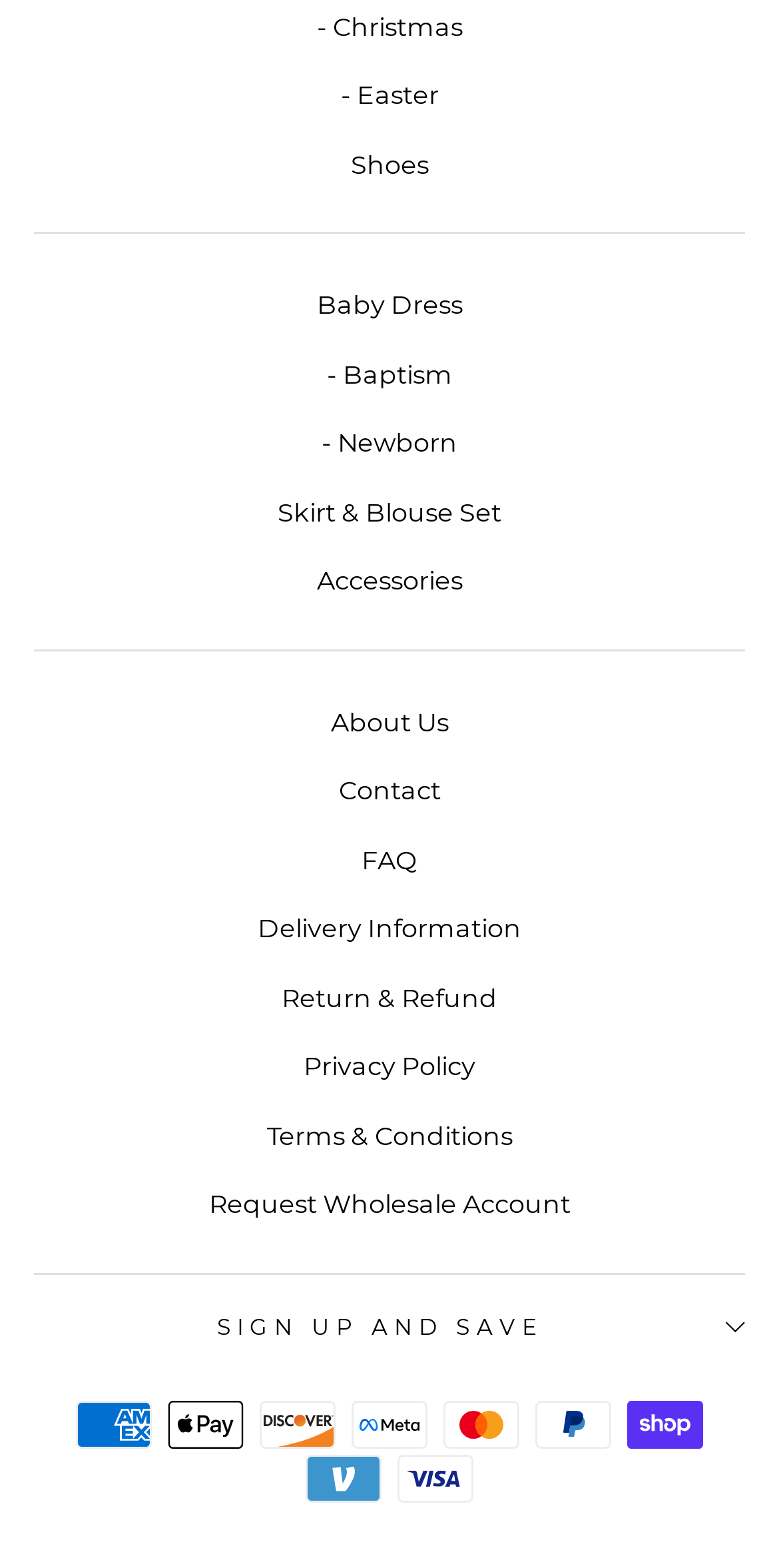Indicate the bounding box coordinates of the element that must be clicked to execute the instruction: "Click on Easter link". The coordinates should be given as four float numbers between 0 and 1, i.e., [left, top, right, bottom].

[0.437, 0.041, 0.563, 0.081]